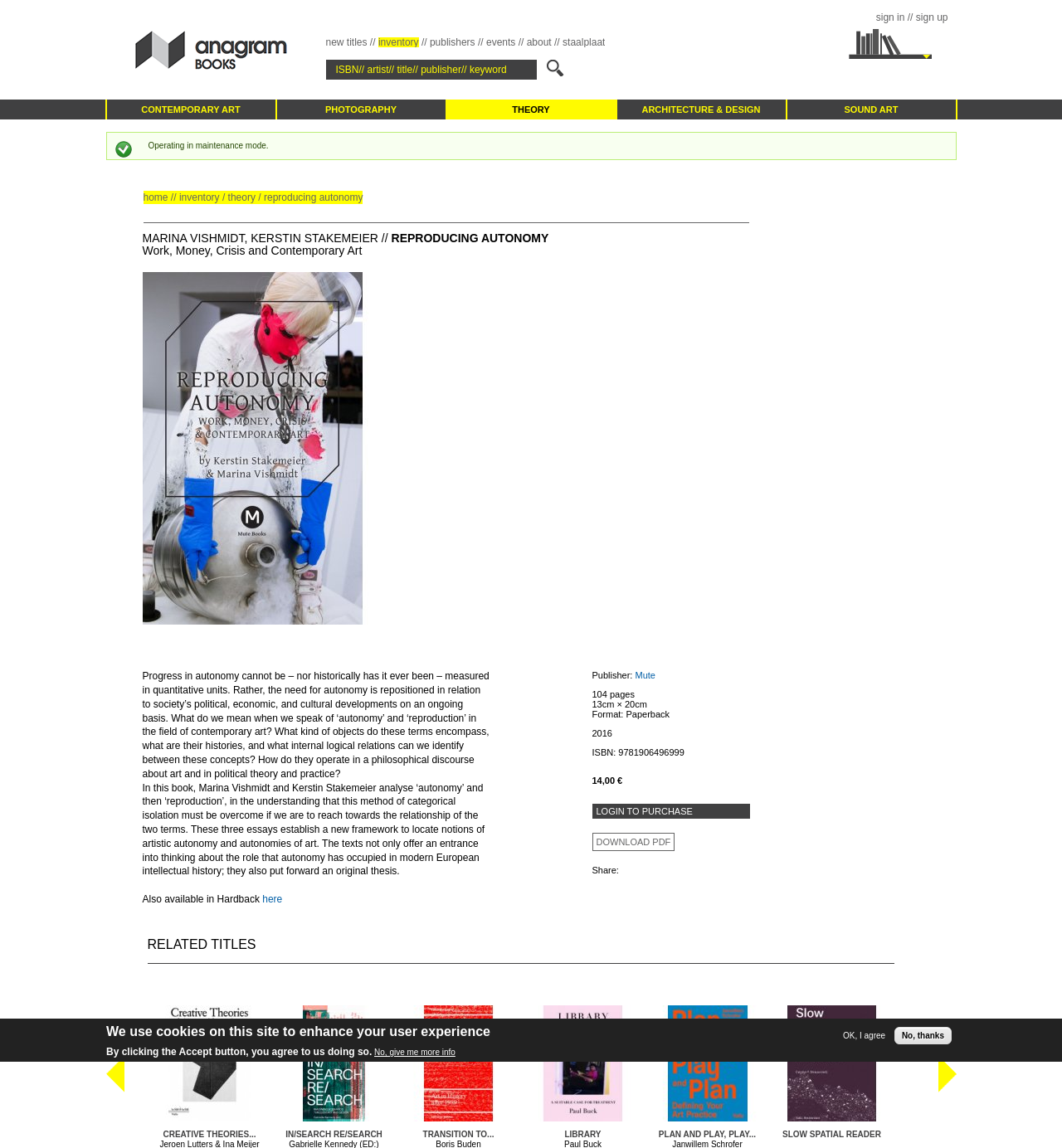Please provide the bounding box coordinates in the format (top-left x, top-left y, bottom-right x, bottom-right y). Remember, all values are floating point numbers between 0 and 1. What is the bounding box coordinate of the region described as: Skip to main content

[0.0, 0.0, 1.0, 0.004]